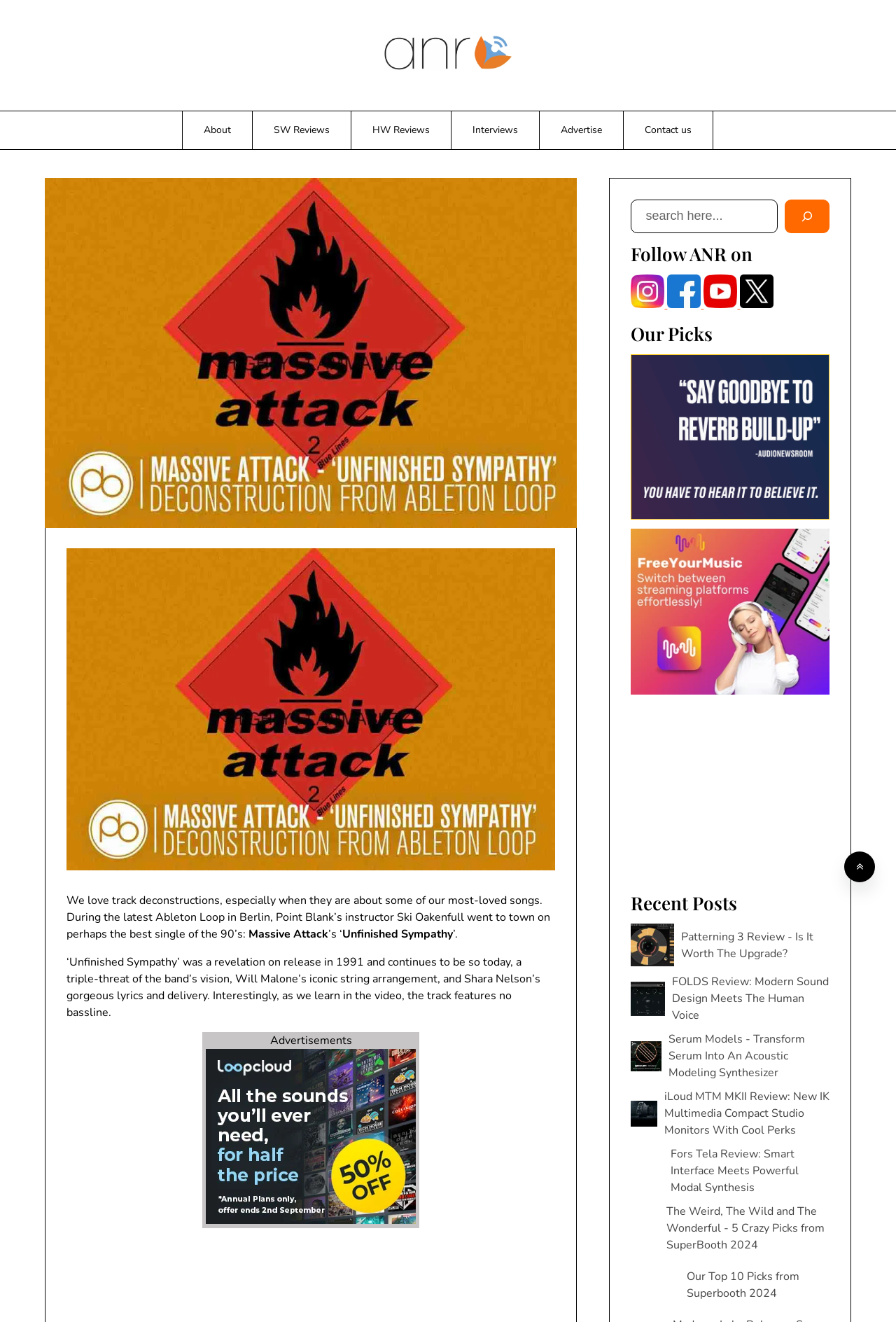Pinpoint the bounding box coordinates of the clickable element needed to complete the instruction: "Follow ANR on Instagram". The coordinates should be provided as four float numbers between 0 and 1: [left, top, right, bottom].

[0.704, 0.225, 0.745, 0.236]